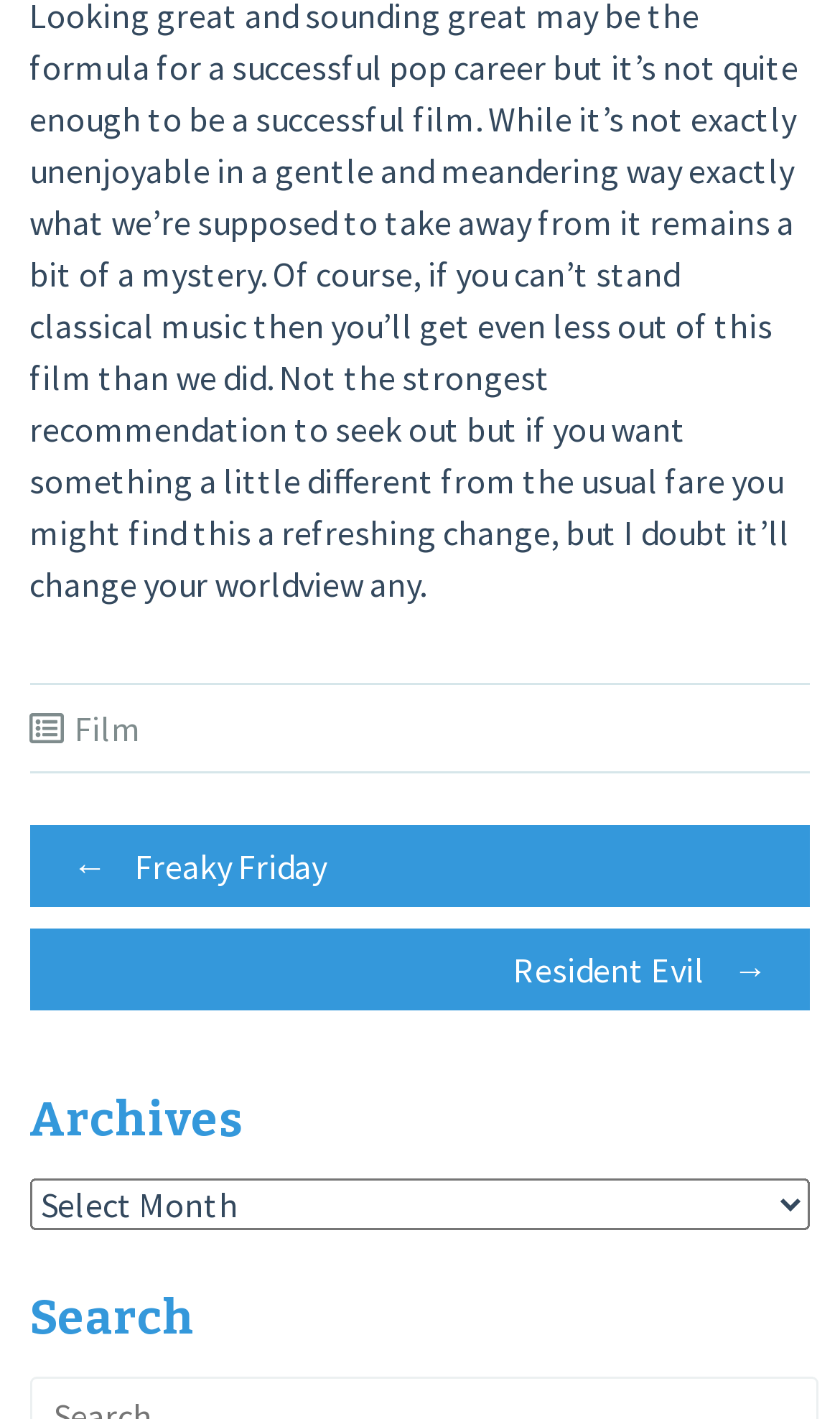Identify the bounding box for the UI element specified in this description: "Nezaradené". The coordinates must be four float numbers between 0 and 1, formatted as [left, top, right, bottom].

None